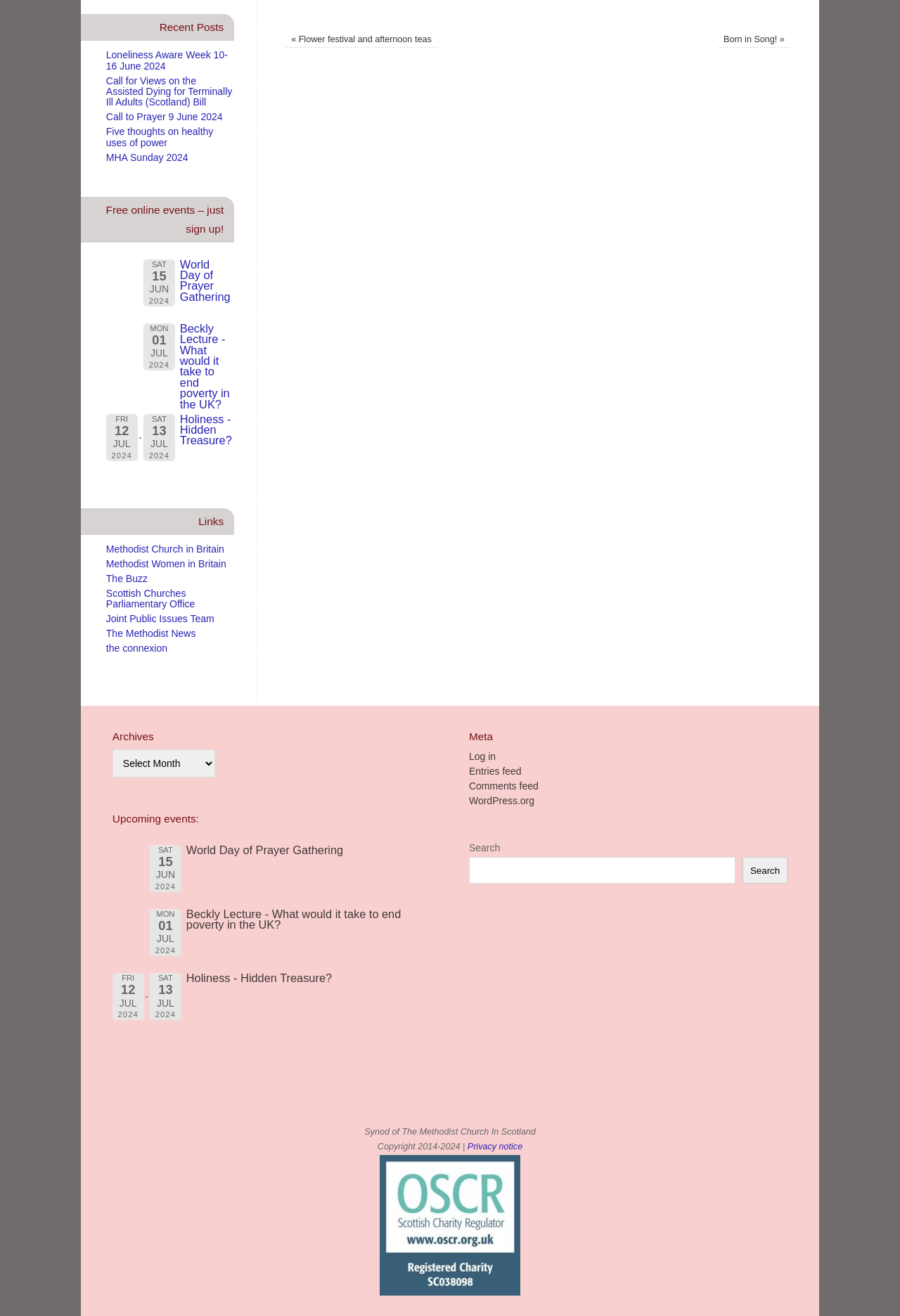Using the format (top-left x, top-left y, bottom-right x, bottom-right y), and given the element description, identify the bounding box coordinates within the screenshot: Entries feed

[0.521, 0.582, 0.579, 0.59]